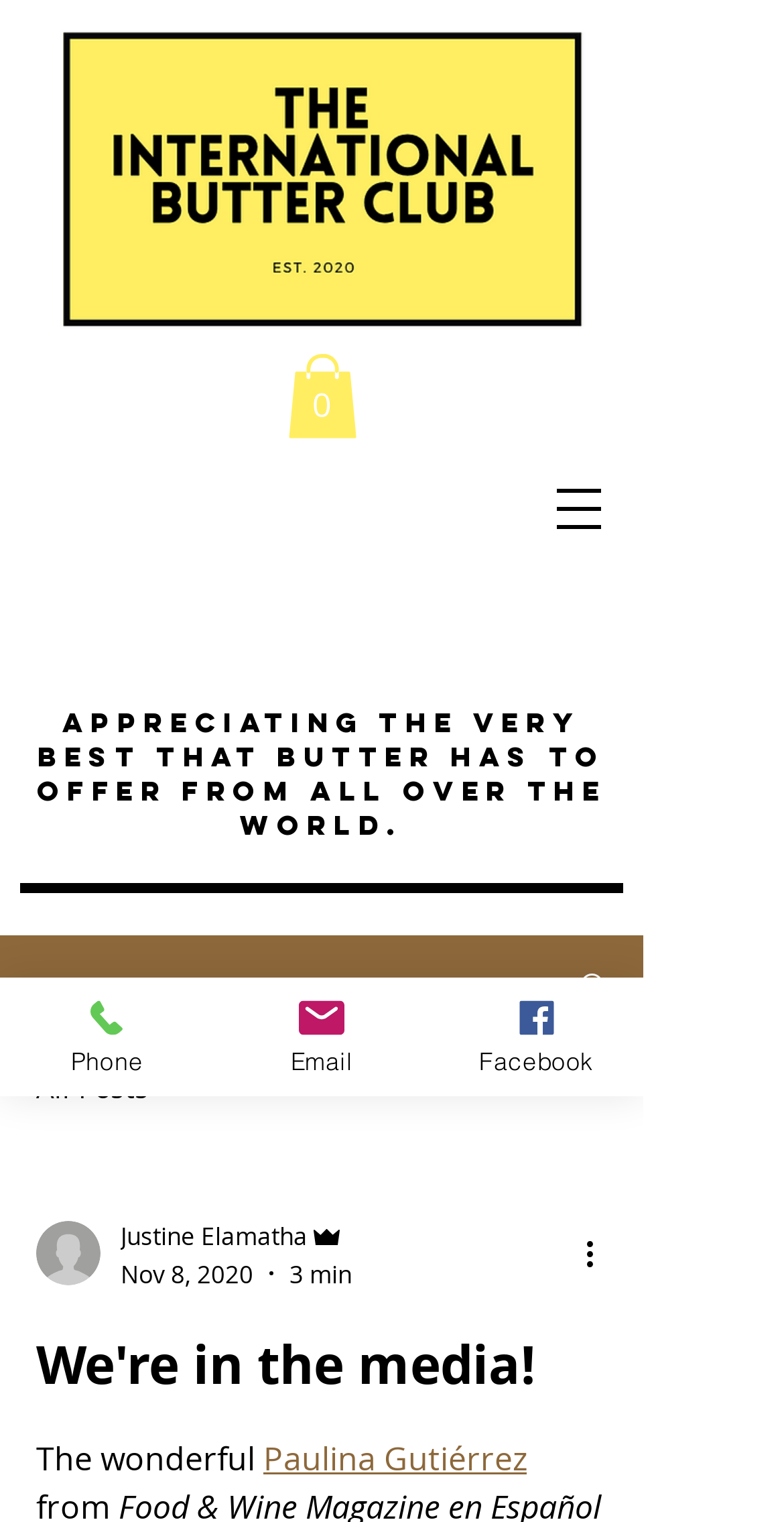Who is the author of the post?
Please give a detailed and thorough answer to the question, covering all relevant points.

The link 'Justine Elamatha Admin' located at the bottom of the webpage, with a bounding box coordinate of [0.154, 0.799, 0.449, 0.824], indicates that the author of the post is Justine Elamatha, who is an admin.